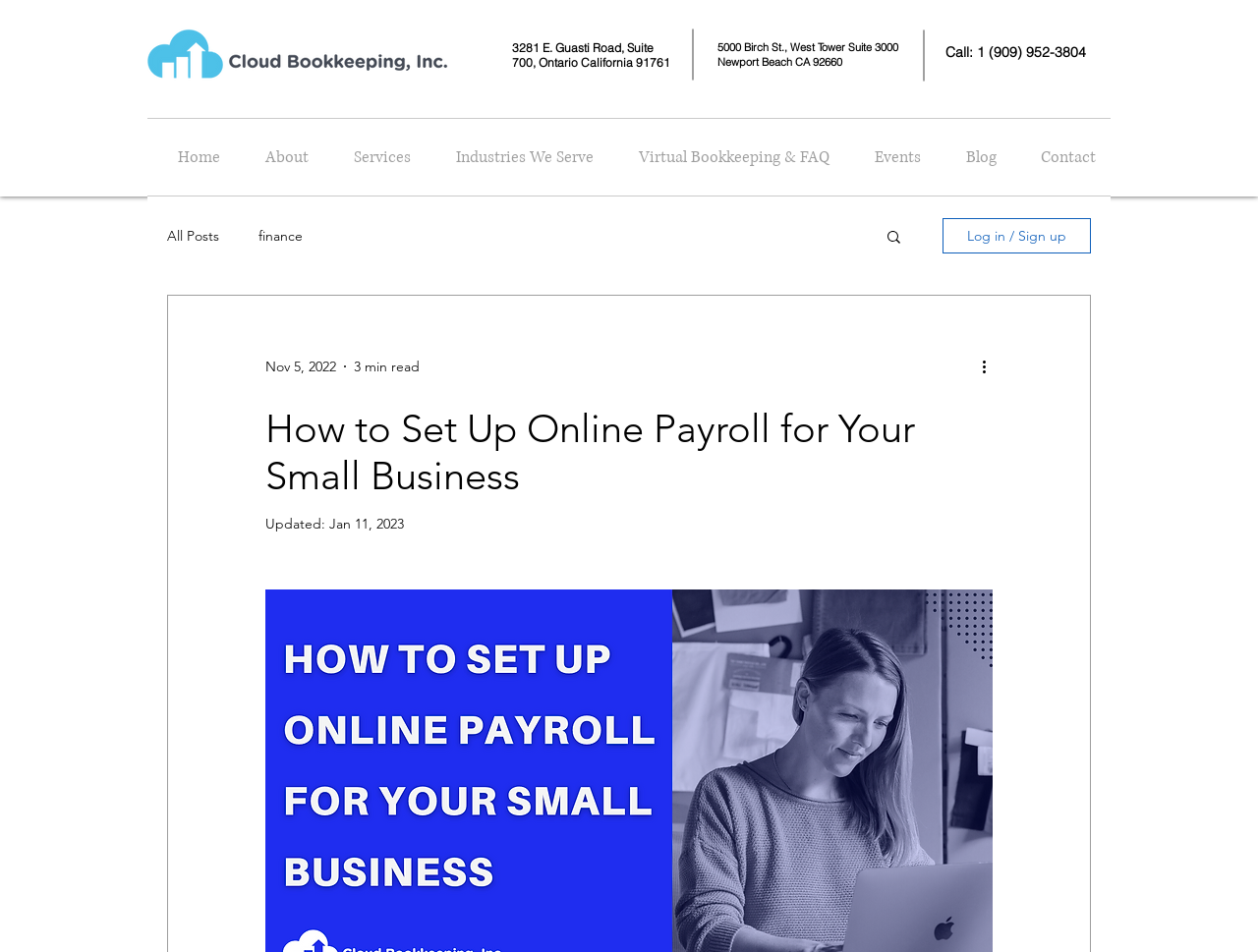Provide a short answer using a single word or phrase for the following question: 
What is the company's phone number?

1 (909) 952-3804